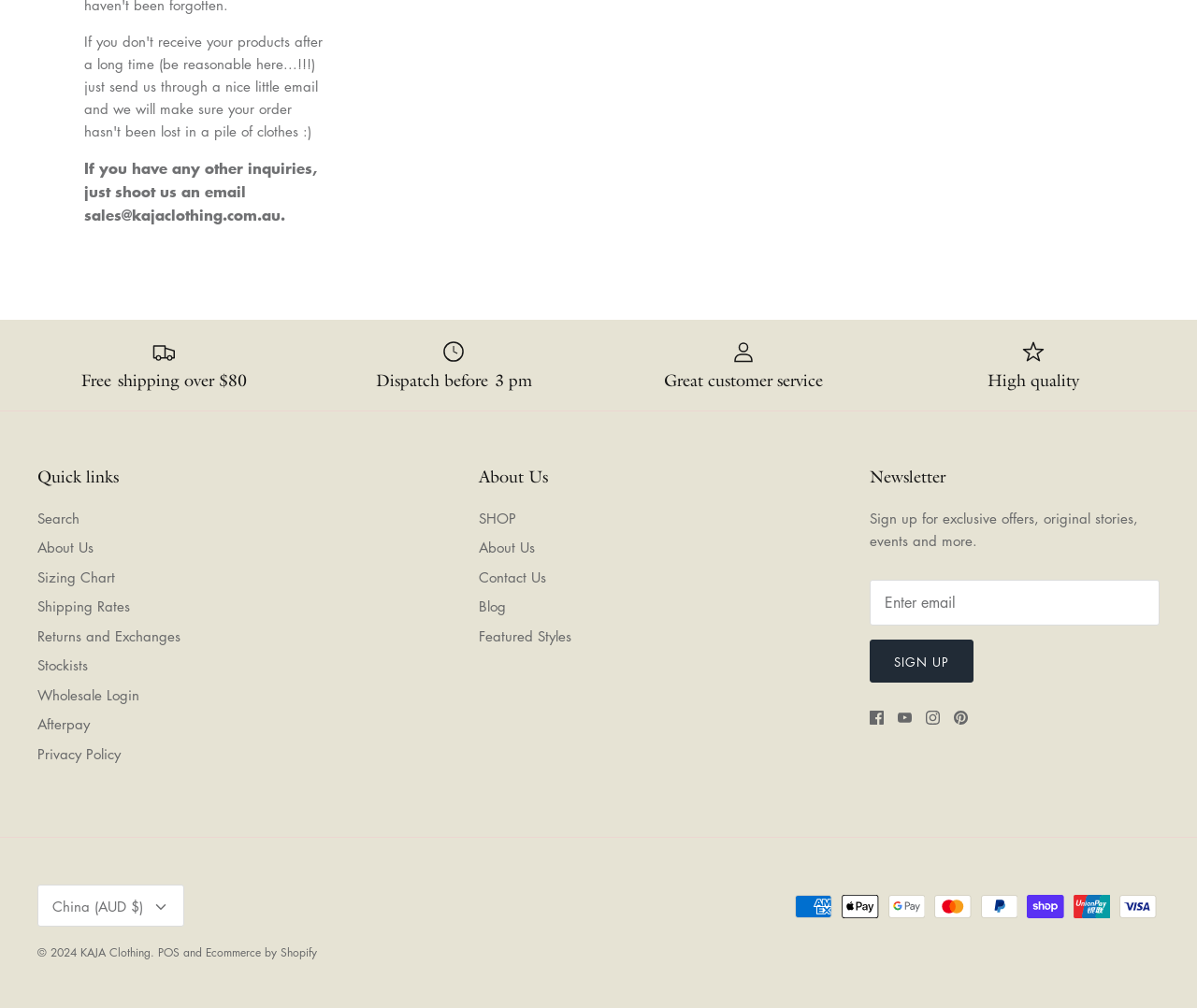What social media platforms is the company on?
Answer the question with a single word or phrase by looking at the picture.

Facebook, Youtube, Instagram, Pinterest